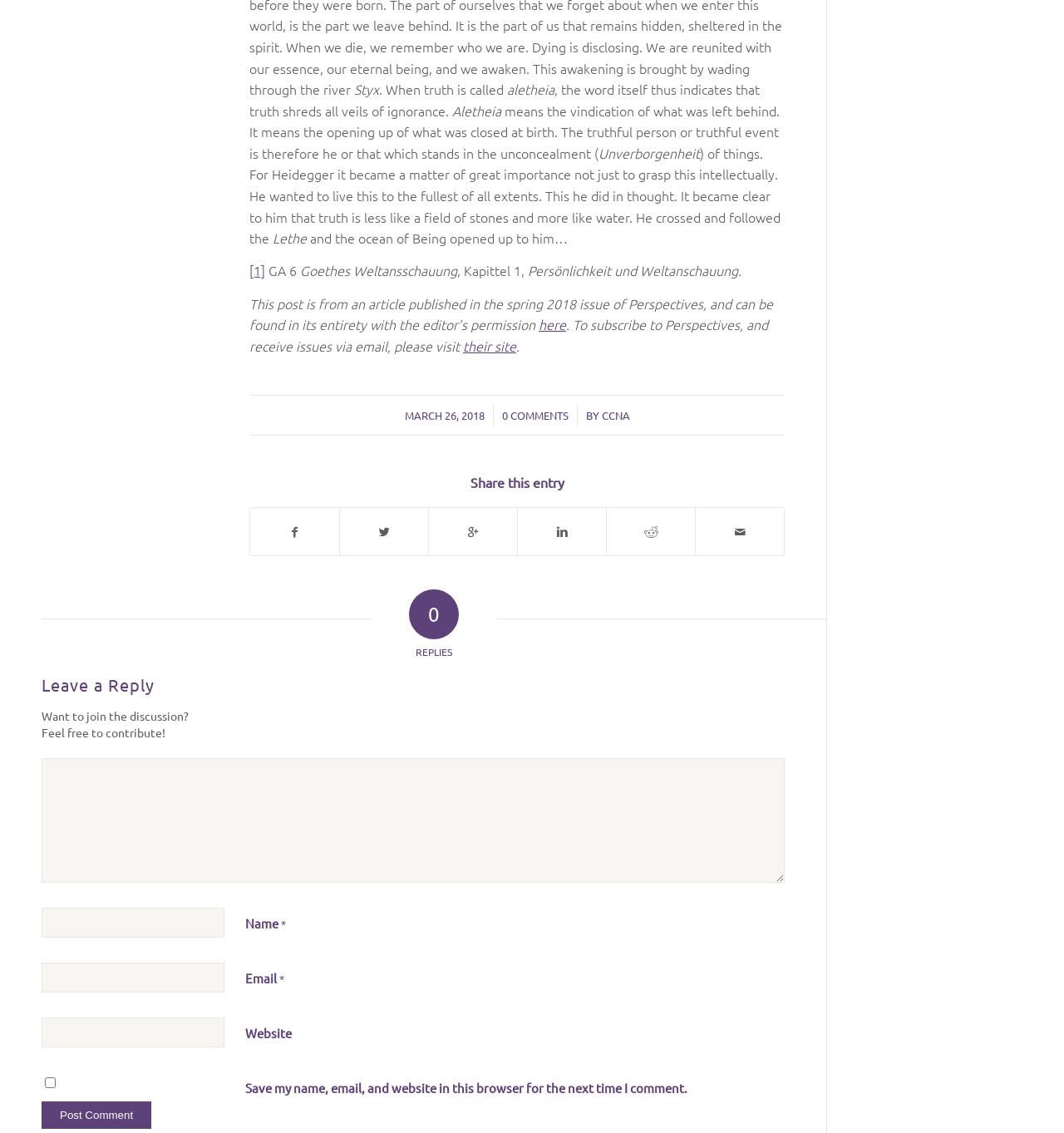Locate the bounding box coordinates of the area to click to fulfill this instruction: "Leave a reply". The bounding box should be presented as four float numbers between 0 and 1, in the order [left, top, right, bottom].

[0.039, 0.596, 0.738, 0.612]